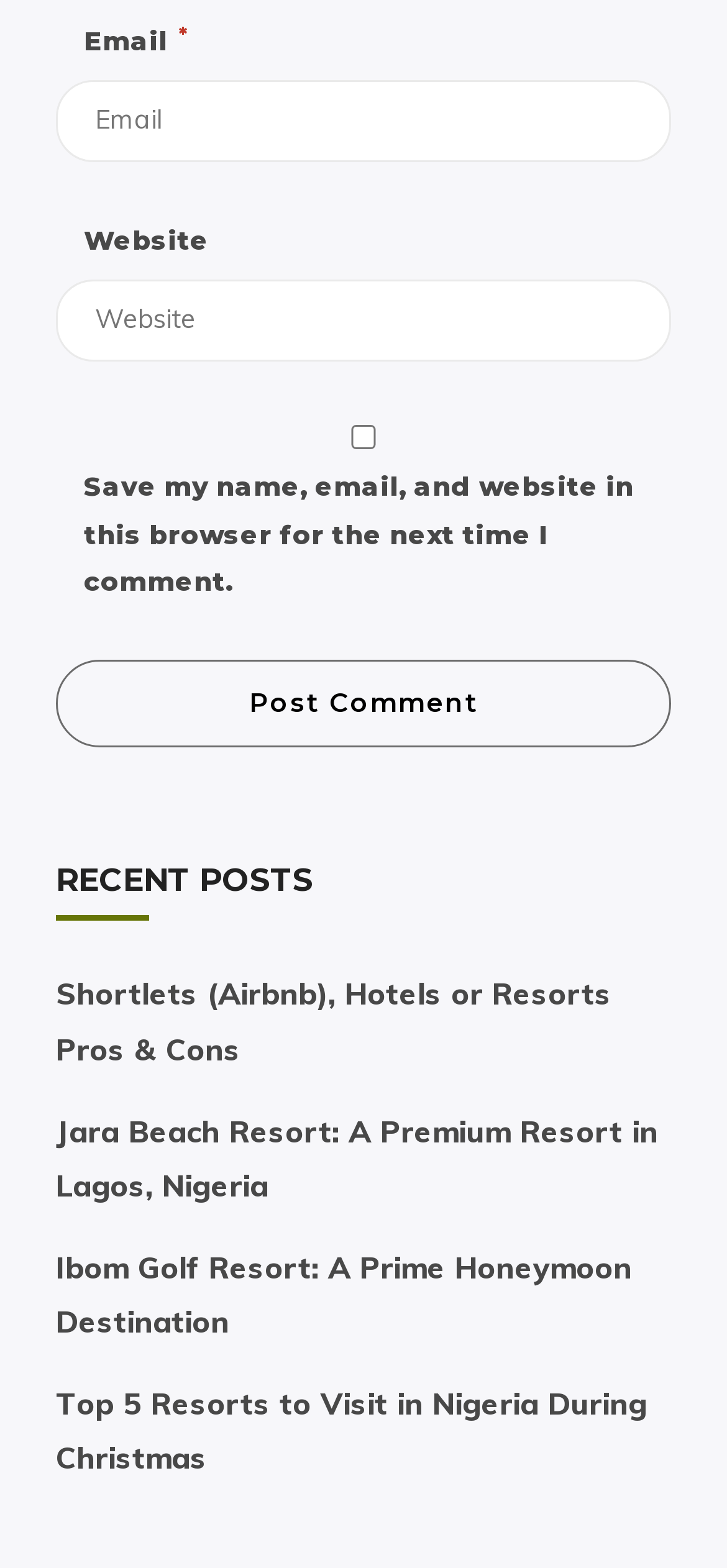Can you pinpoint the bounding box coordinates for the clickable element required for this instruction: "Check 'Save my name, email, and website in this browser for the next time I comment.'"? The coordinates should be four float numbers between 0 and 1, i.e., [left, top, right, bottom].

[0.077, 0.271, 0.923, 0.286]